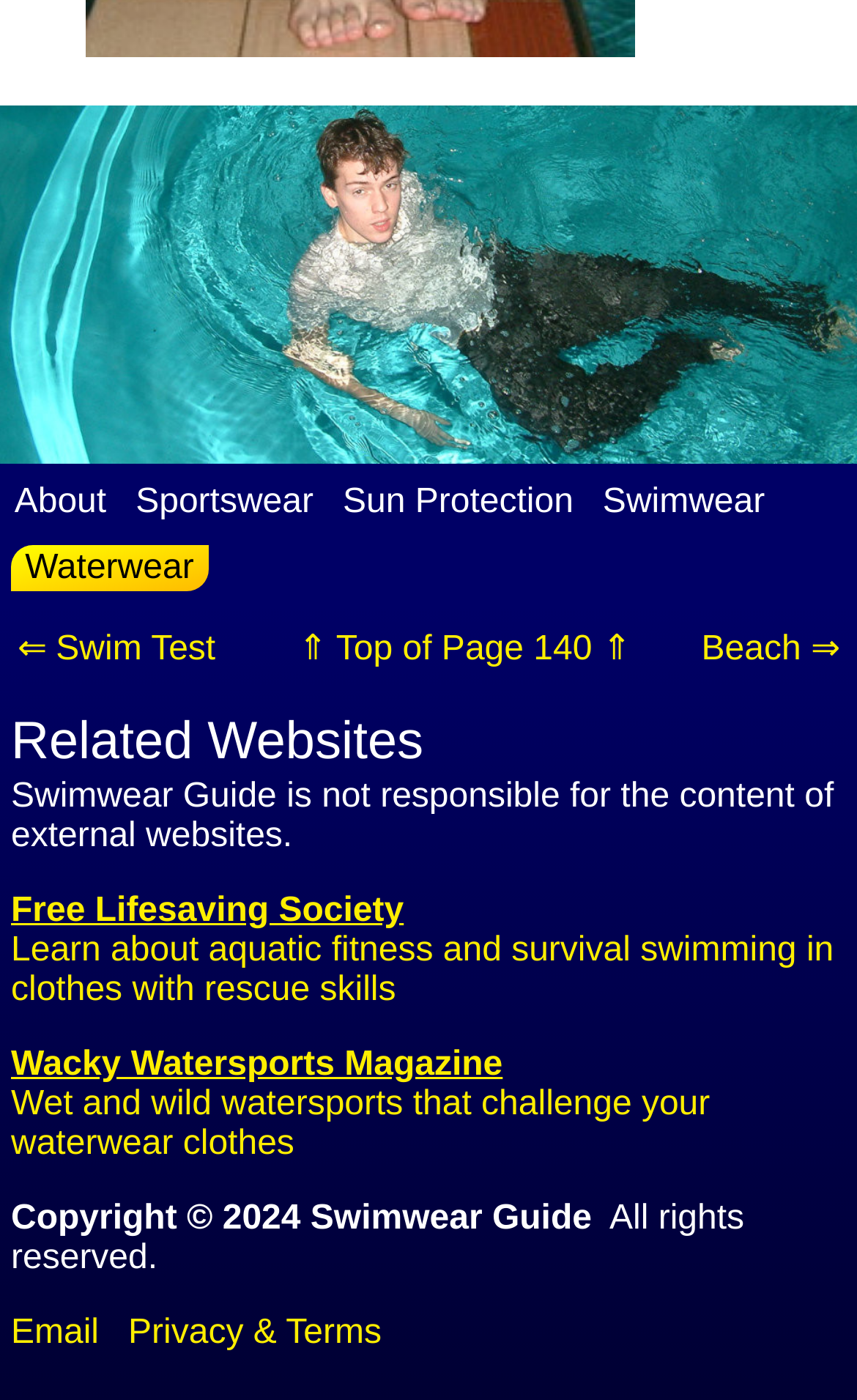What is the main topic of this webpage?
Please interpret the details in the image and answer the question thoroughly.

Based on the links and content on the webpage, it appears to be focused on swimwear, with links to related topics such as sportswear, sun protection, and waterwear.